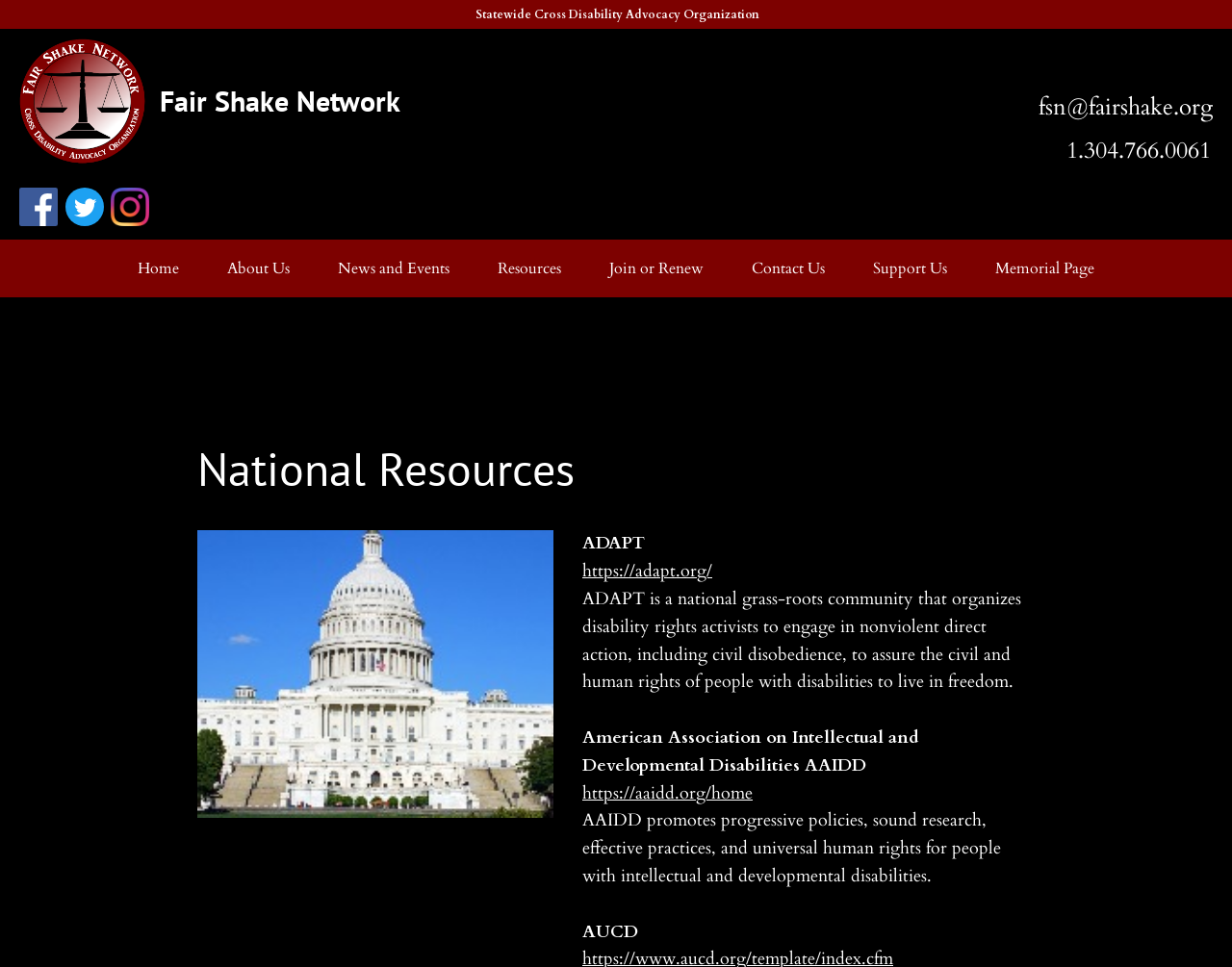Locate the UI element described by Fair Shake Network in the provided webpage screenshot. Return the bounding box coordinates in the format (top-left x, top-left y, bottom-right x, bottom-right y), ensuring all values are between 0 and 1.

[0.016, 0.03, 0.325, 0.179]